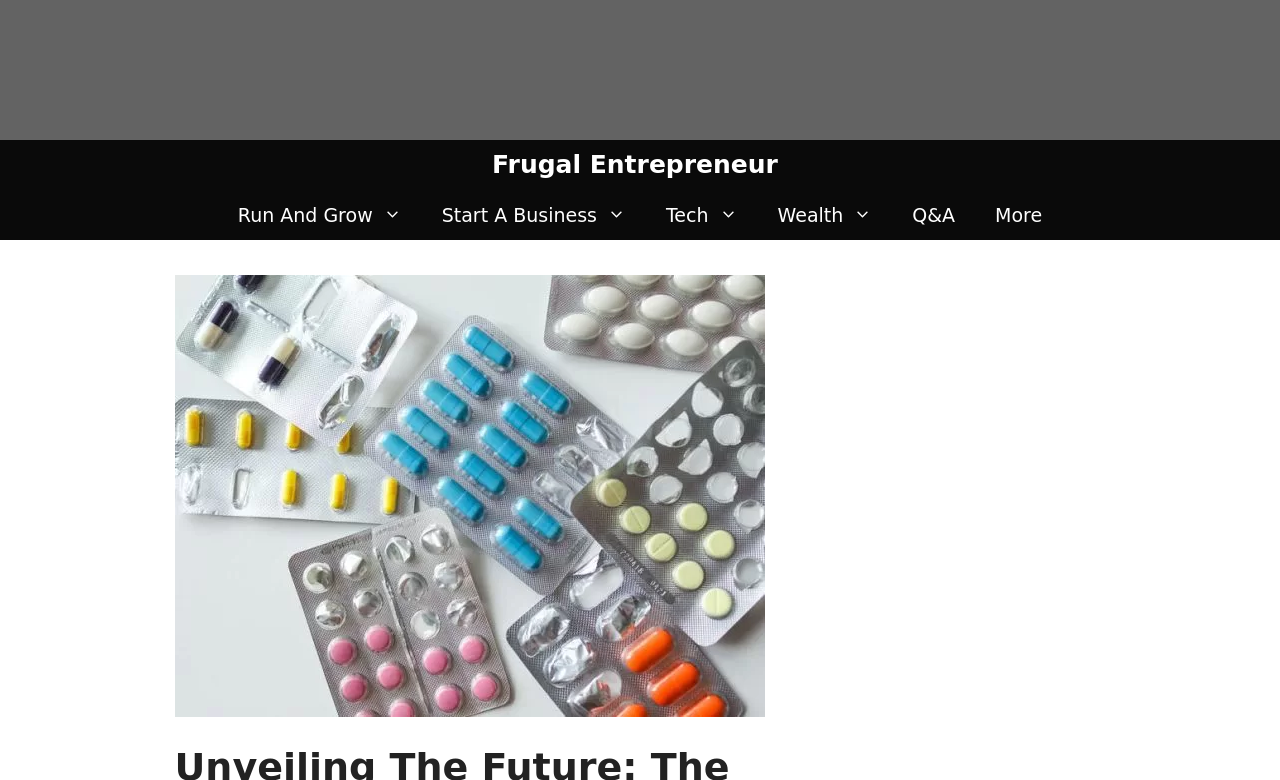Give a one-word or short phrase answer to the question: 
How many links are in the navigation menu?

7